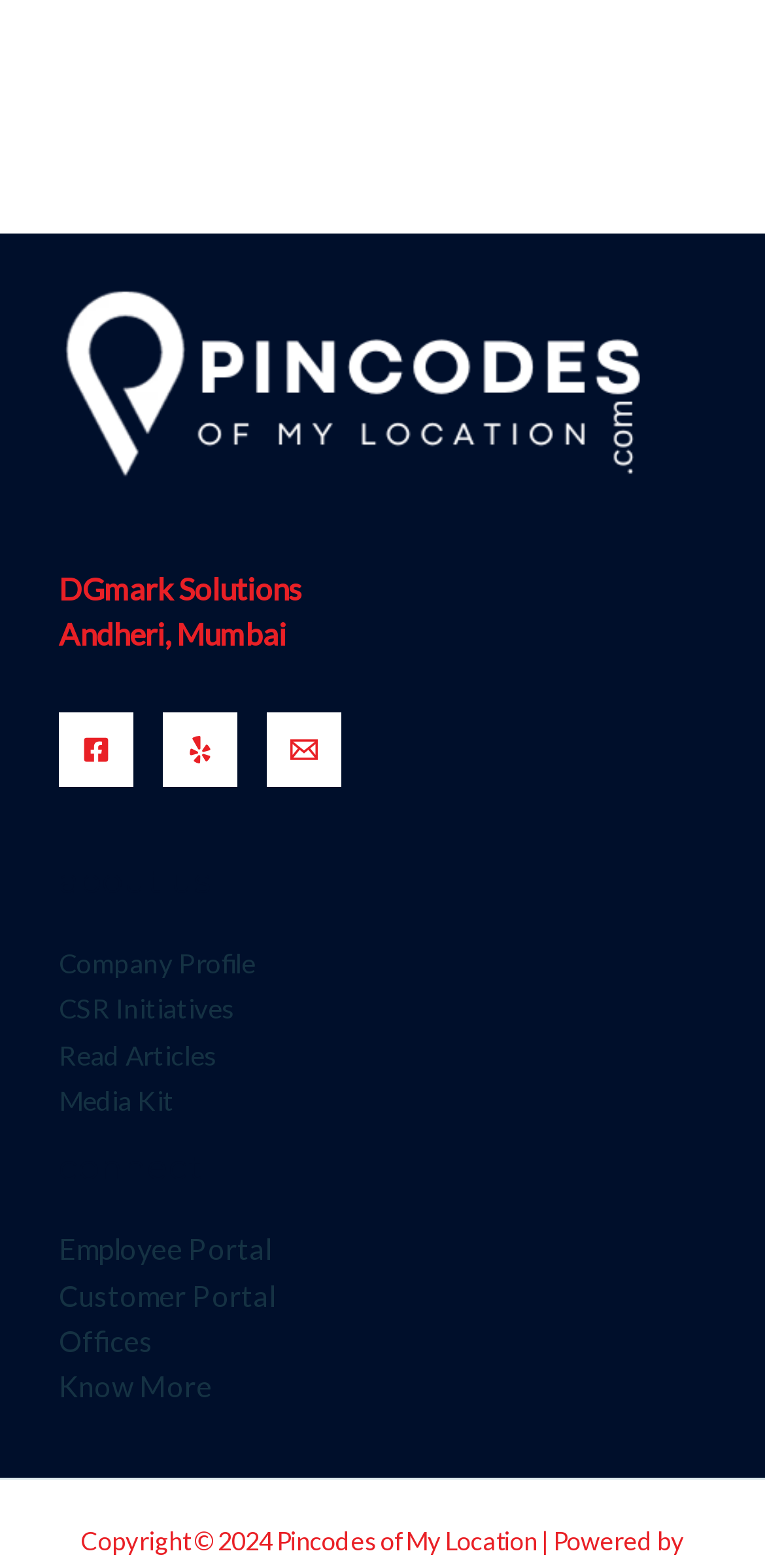Please find the bounding box coordinates of the element that needs to be clicked to perform the following instruction: "Know more about offices". The bounding box coordinates should be four float numbers between 0 and 1, represented as [left, top, right, bottom].

[0.077, 0.845, 0.2, 0.866]